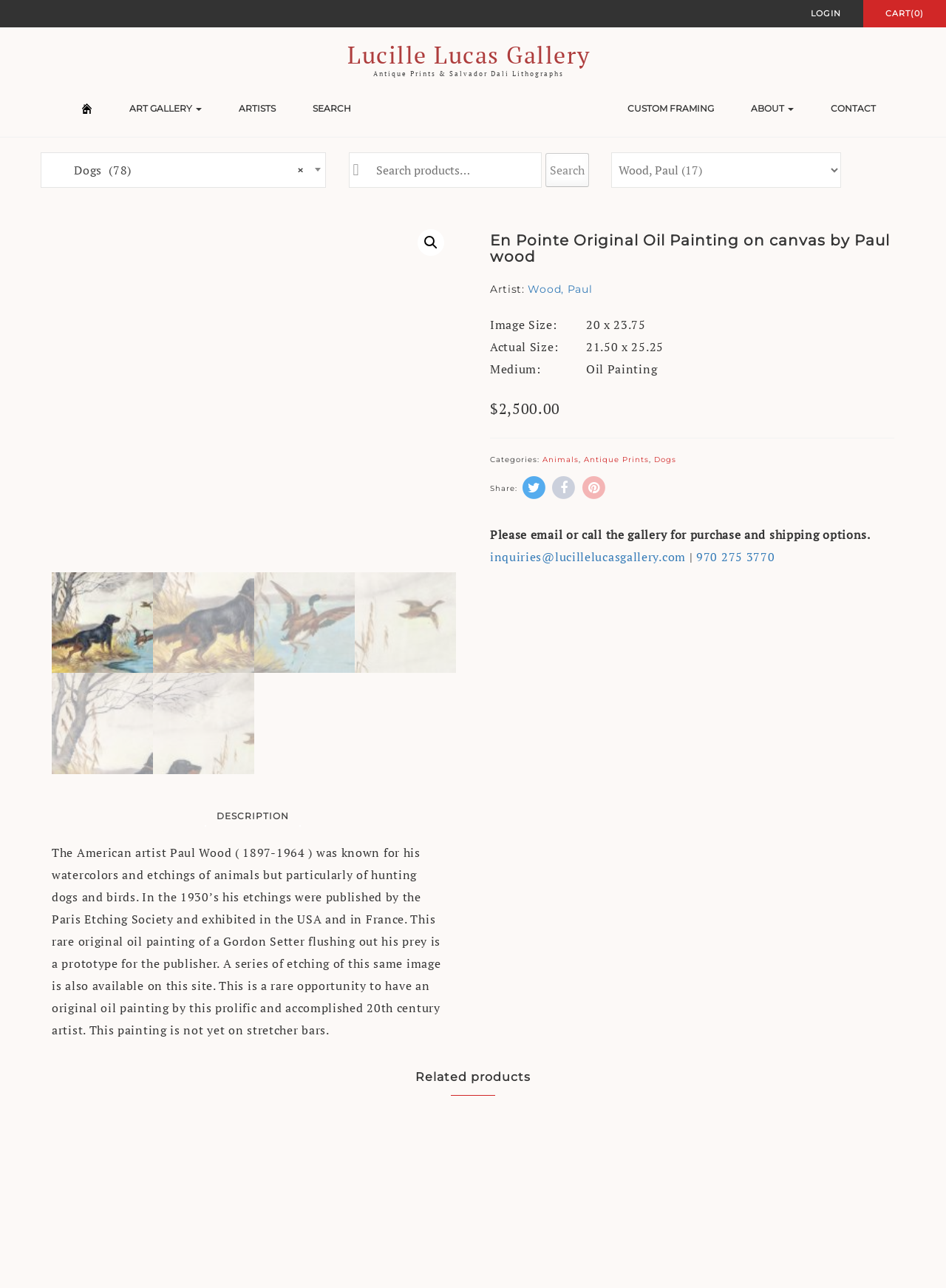Locate the bounding box coordinates of the element that needs to be clicked to carry out the instruction: "View Paul Wood's artworks". The coordinates should be given as four float numbers ranging from 0 to 1, i.e., [left, top, right, bottom].

[0.558, 0.219, 0.626, 0.23]